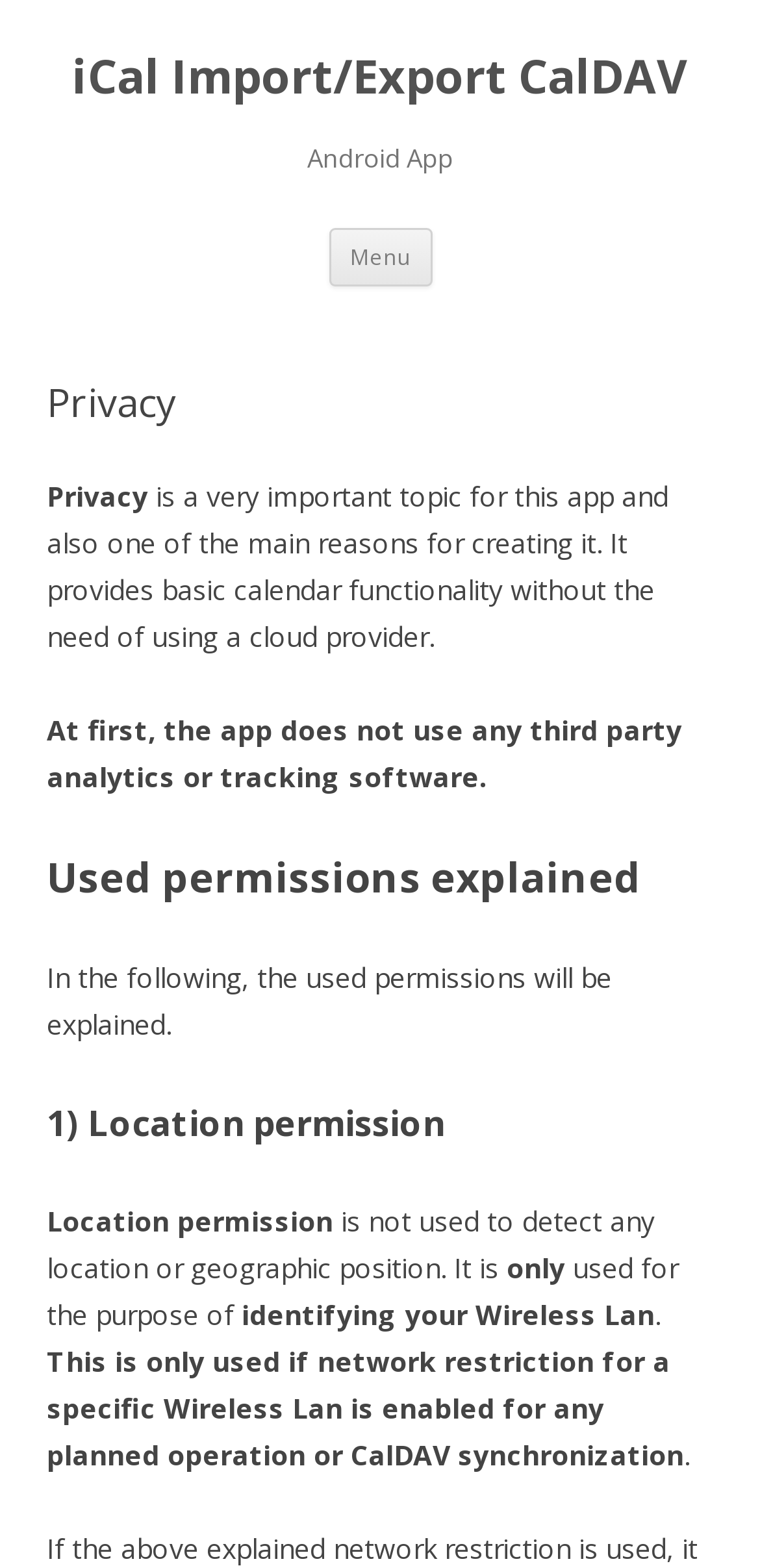Using the information in the image, give a detailed answer to the following question: What is explained in the following section?

The section with the heading 'Used permissions explained' explains the used permissions, including the location permission, and their purposes.